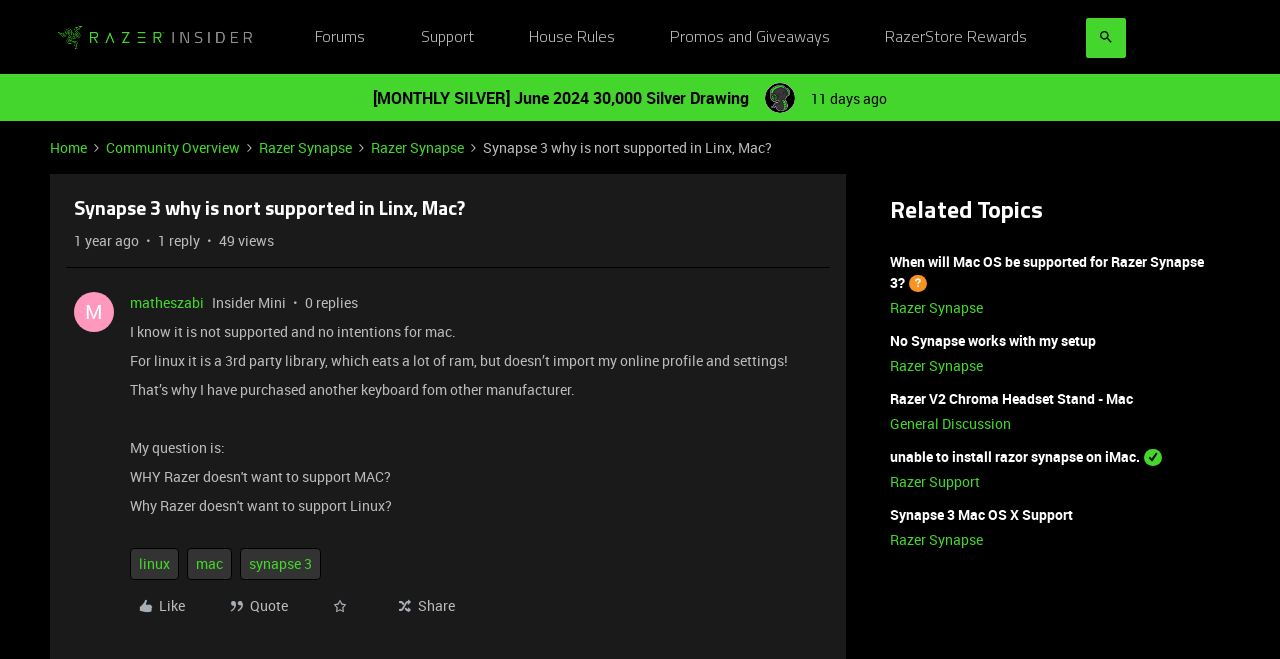Identify the coordinates of the bounding box for the element described below: "Razer Synapse". Return the coordinates as four float numbers between 0 and 1: [left, top, right, bottom].

[0.202, 0.208, 0.275, 0.24]